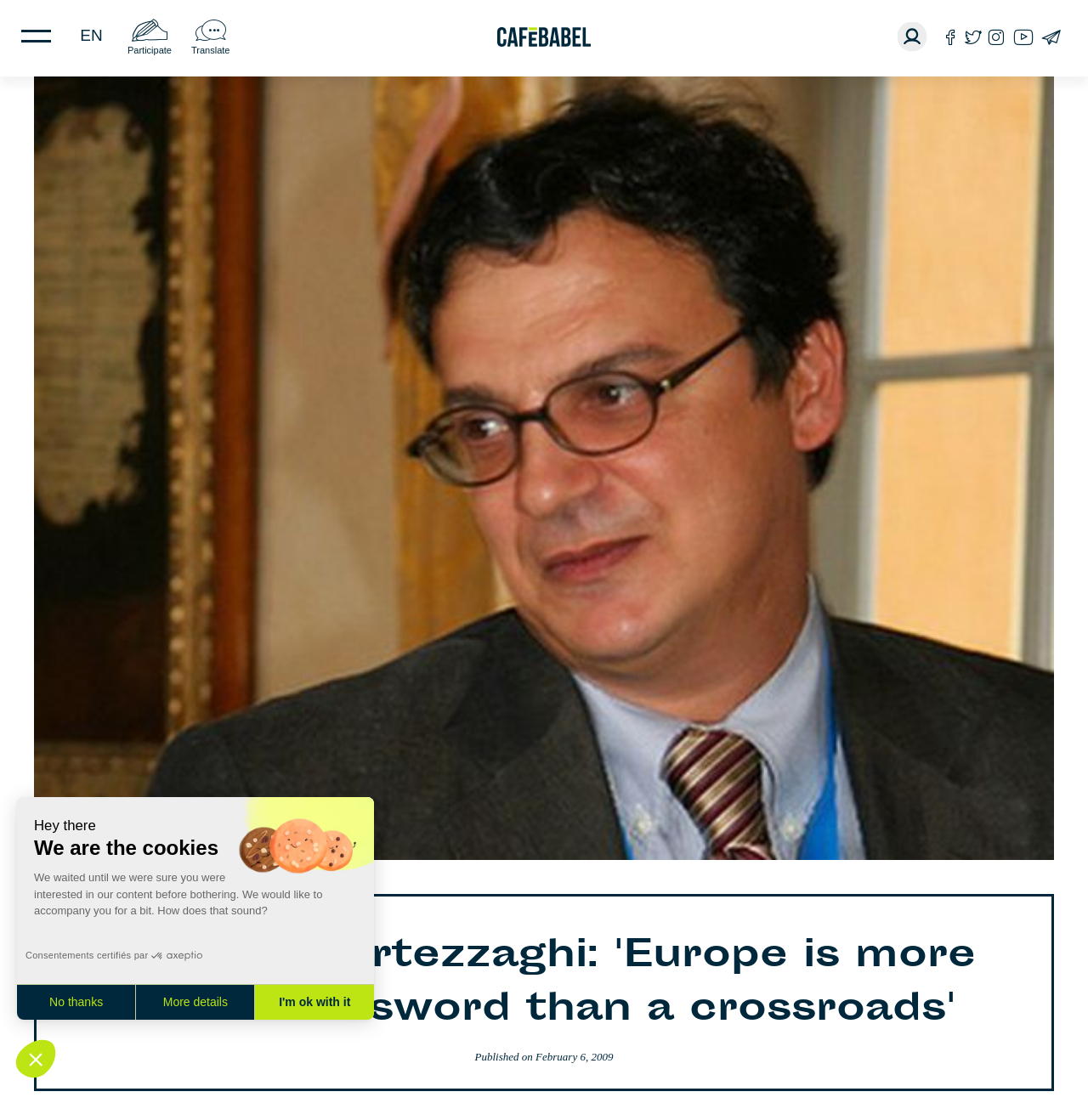Locate the bounding box of the UI element described by: "parent_node: Axeptio consent name="axeptio_cookies_custom-en_accept" value="0"" in the given webpage screenshot.

[0.016, 0.932, 0.043, 0.942]